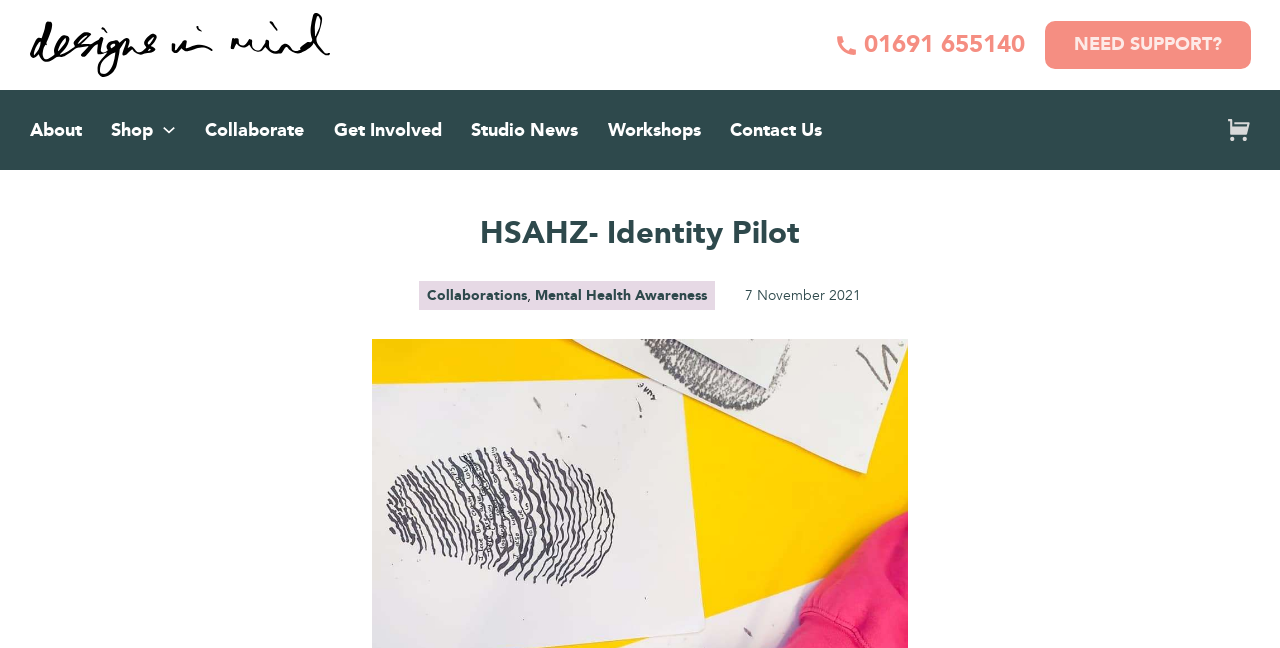Determine the bounding box coordinates of the clickable element necessary to fulfill the instruction: "View 'May 2021' archives". Provide the coordinates as four float numbers within the 0 to 1 range, i.e., [left, top, right, bottom].

None